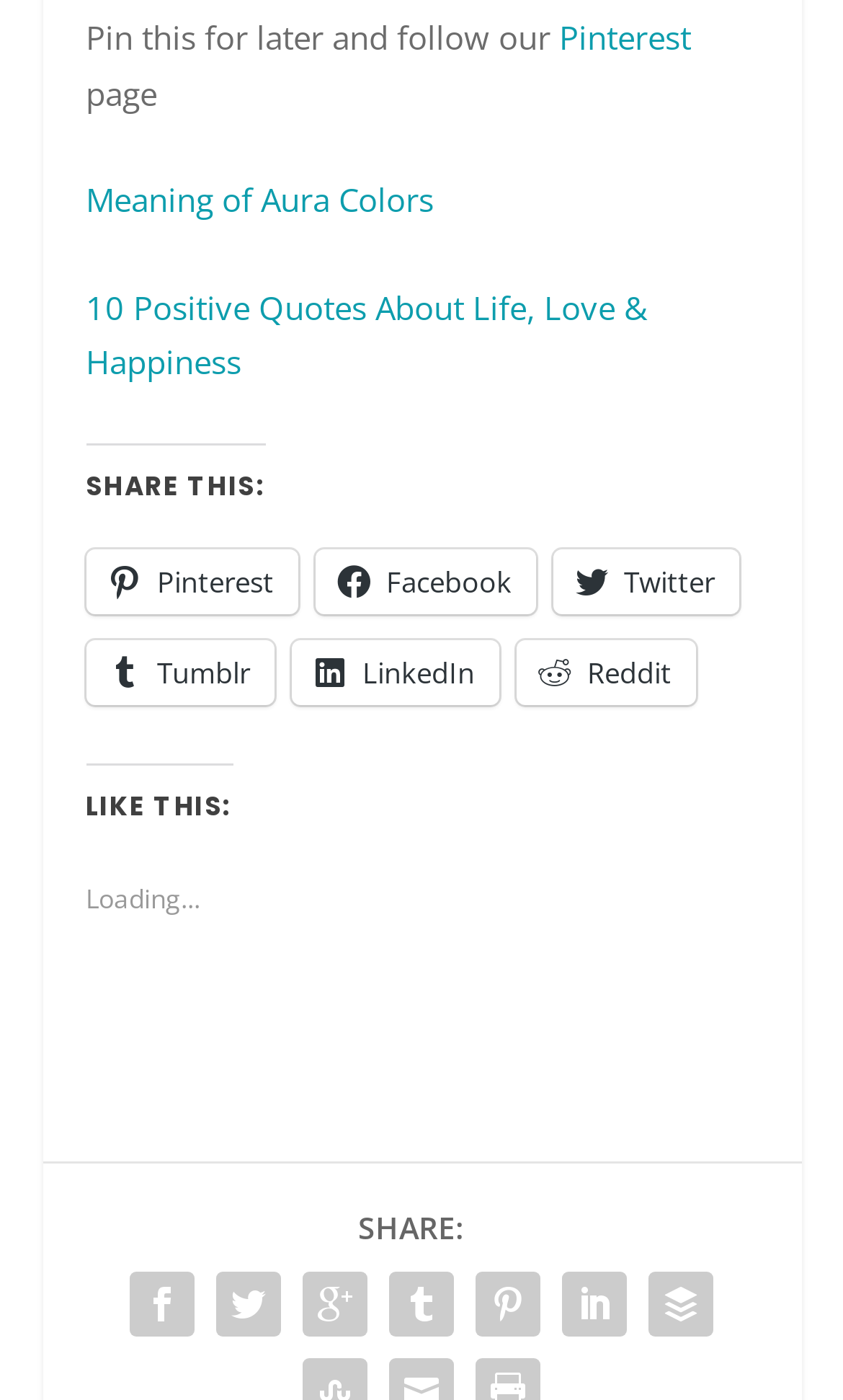Given the content of the image, can you provide a detailed answer to the question?
How many links are available for liking?

I counted the number of links available for liking, which are represented by icons, and found 7 links.